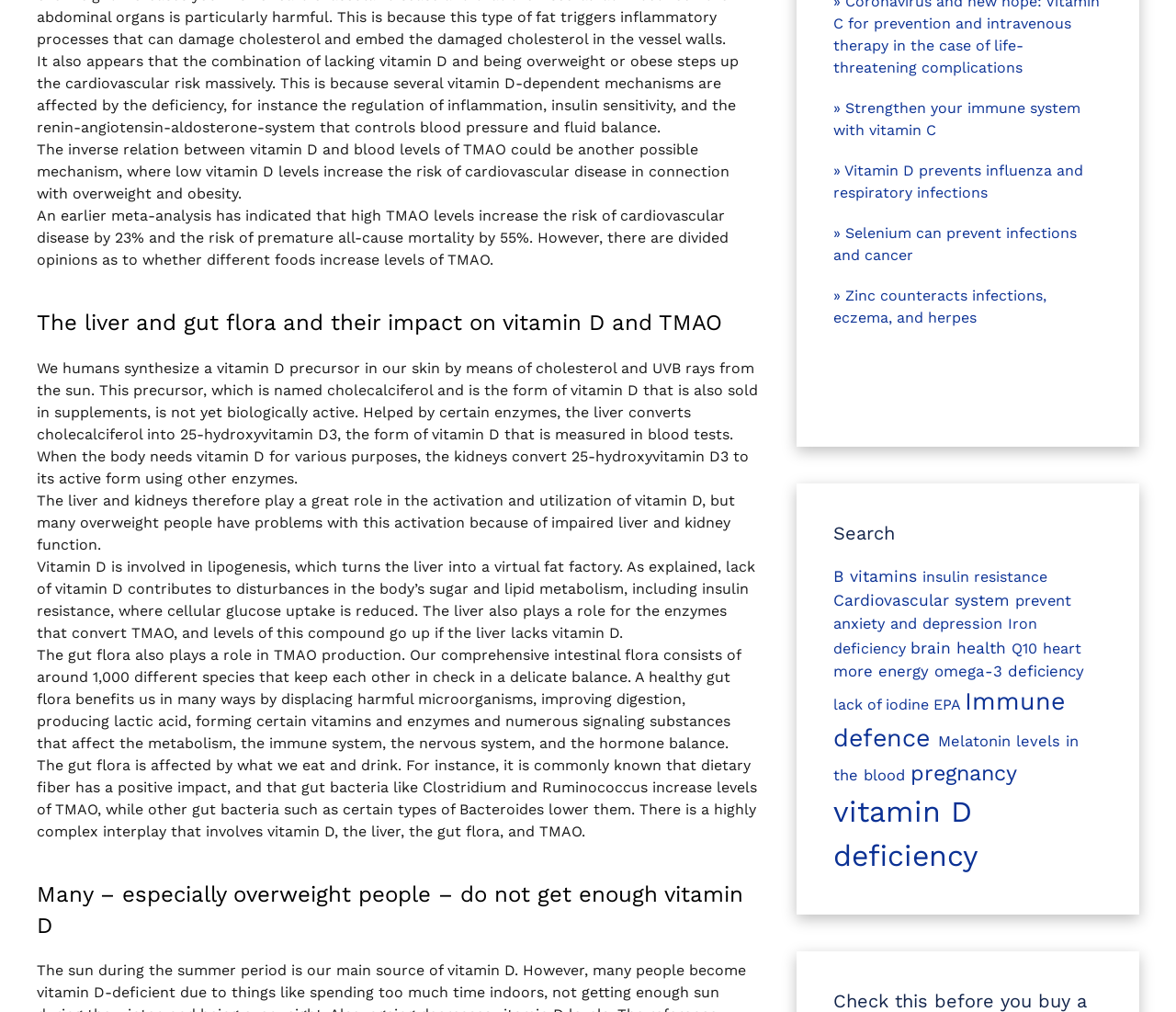What is TMAO?
Carefully examine the image and provide a detailed answer to the question.

TMAO is mentioned in the webpage as a compound that is produced in the gut flora and is affected by vitamin D levels. High TMAO levels are associated with an increased risk of cardiovascular disease and premature all-cause mortality.